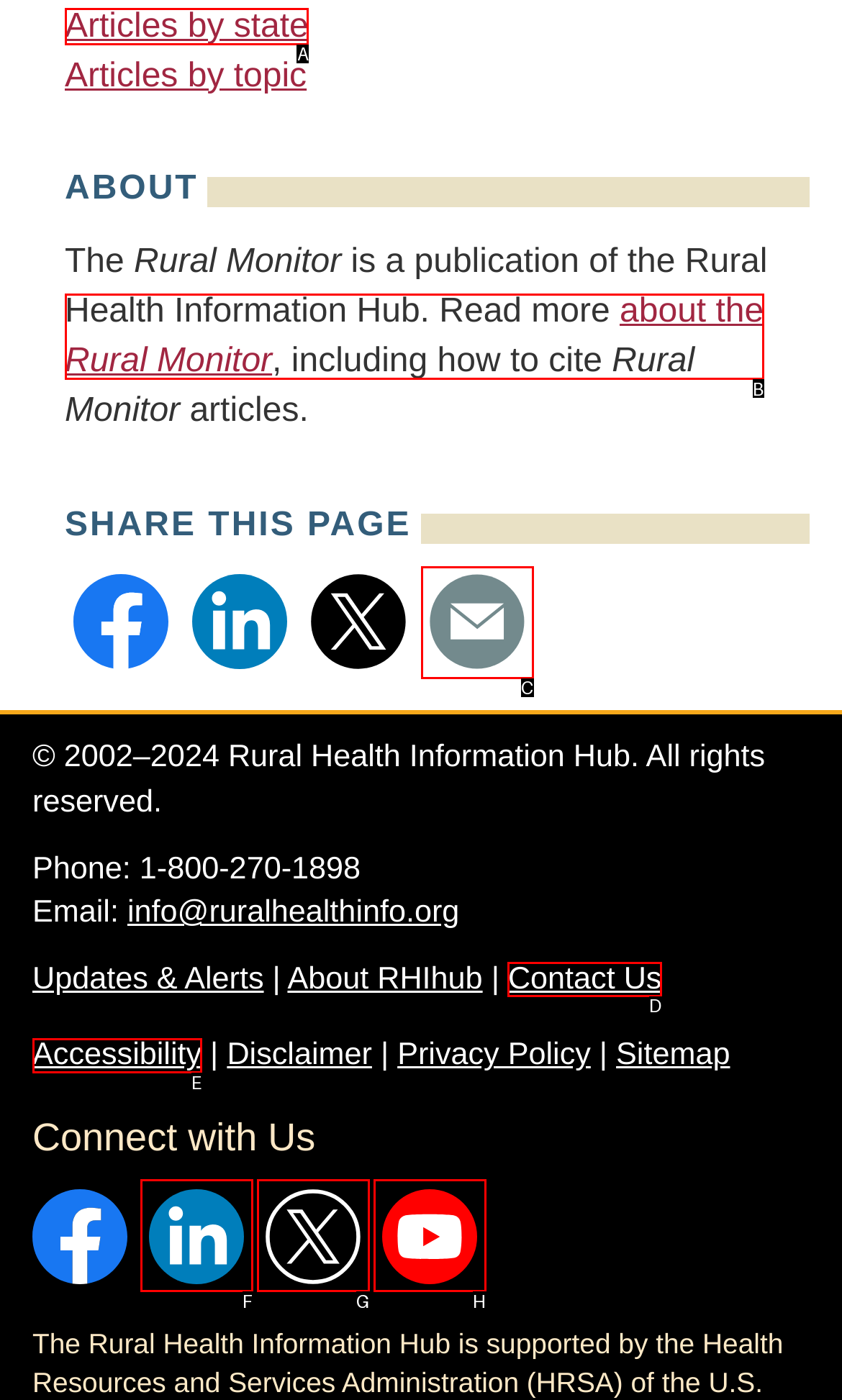Identify the HTML element that matches the description: about the Rural Monitor
Respond with the letter of the correct option.

B